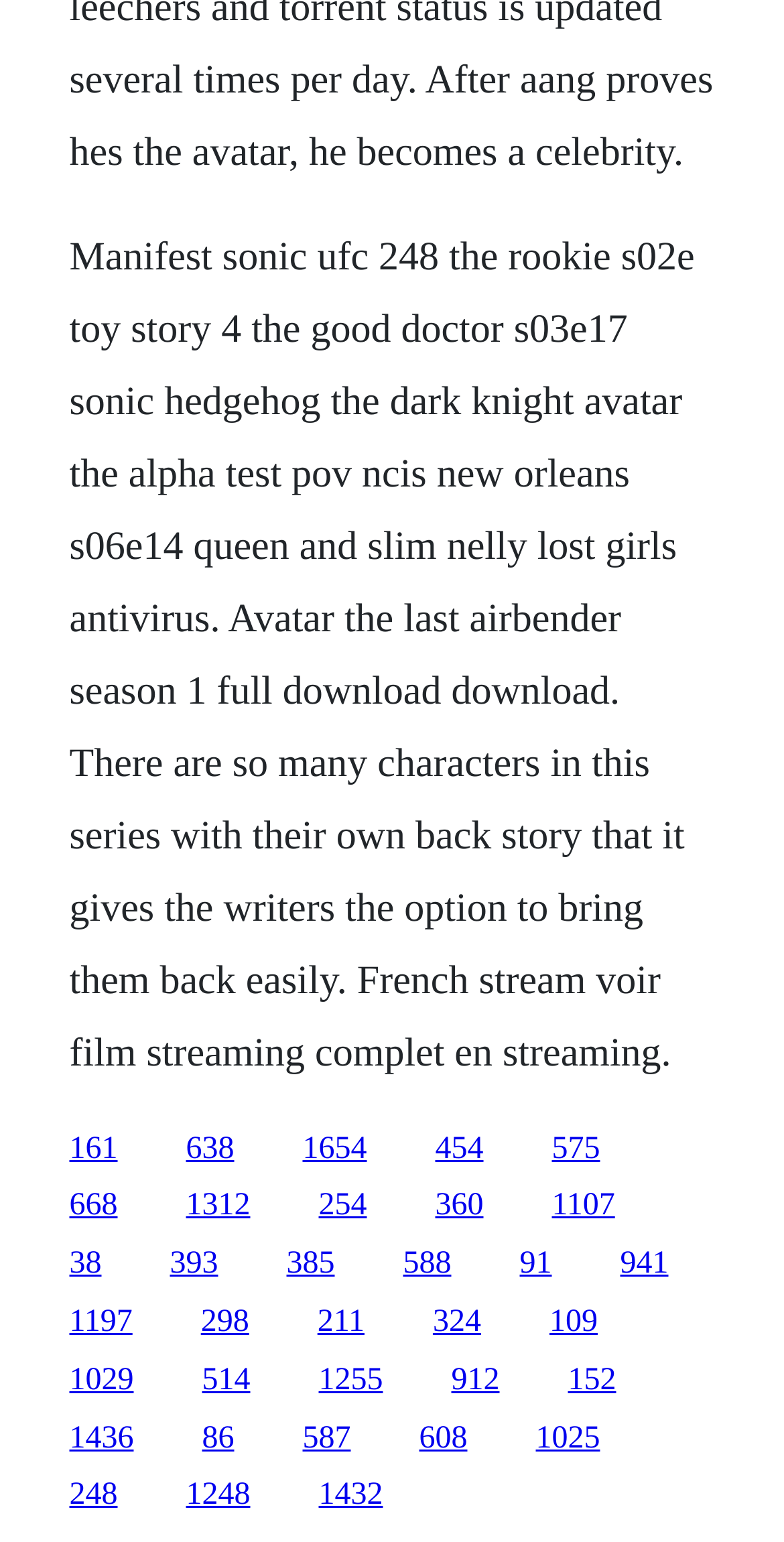Pinpoint the bounding box coordinates of the area that must be clicked to complete this instruction: "Click the link to download Avatar the Last Airbender Season 1".

[0.088, 0.152, 0.886, 0.697]